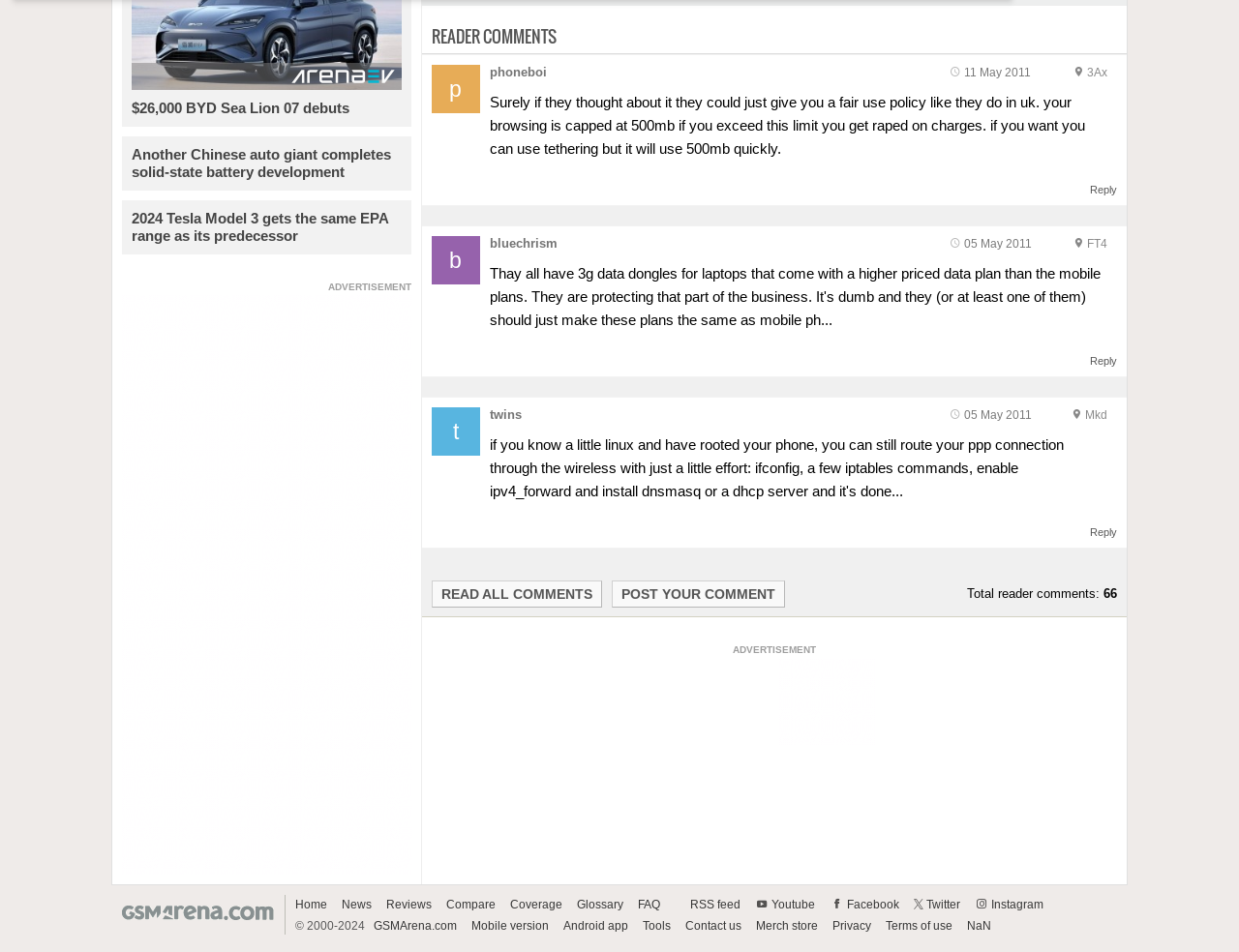What is the purpose of the 'Reply to this post' button?
We need a detailed and meticulous answer to the question.

The purpose of the 'Reply to this post' button is to reply to a comment, which is indicated by the generic element with the text 'Reply to this post' and the link element with the text 'Reply' next to each comment.